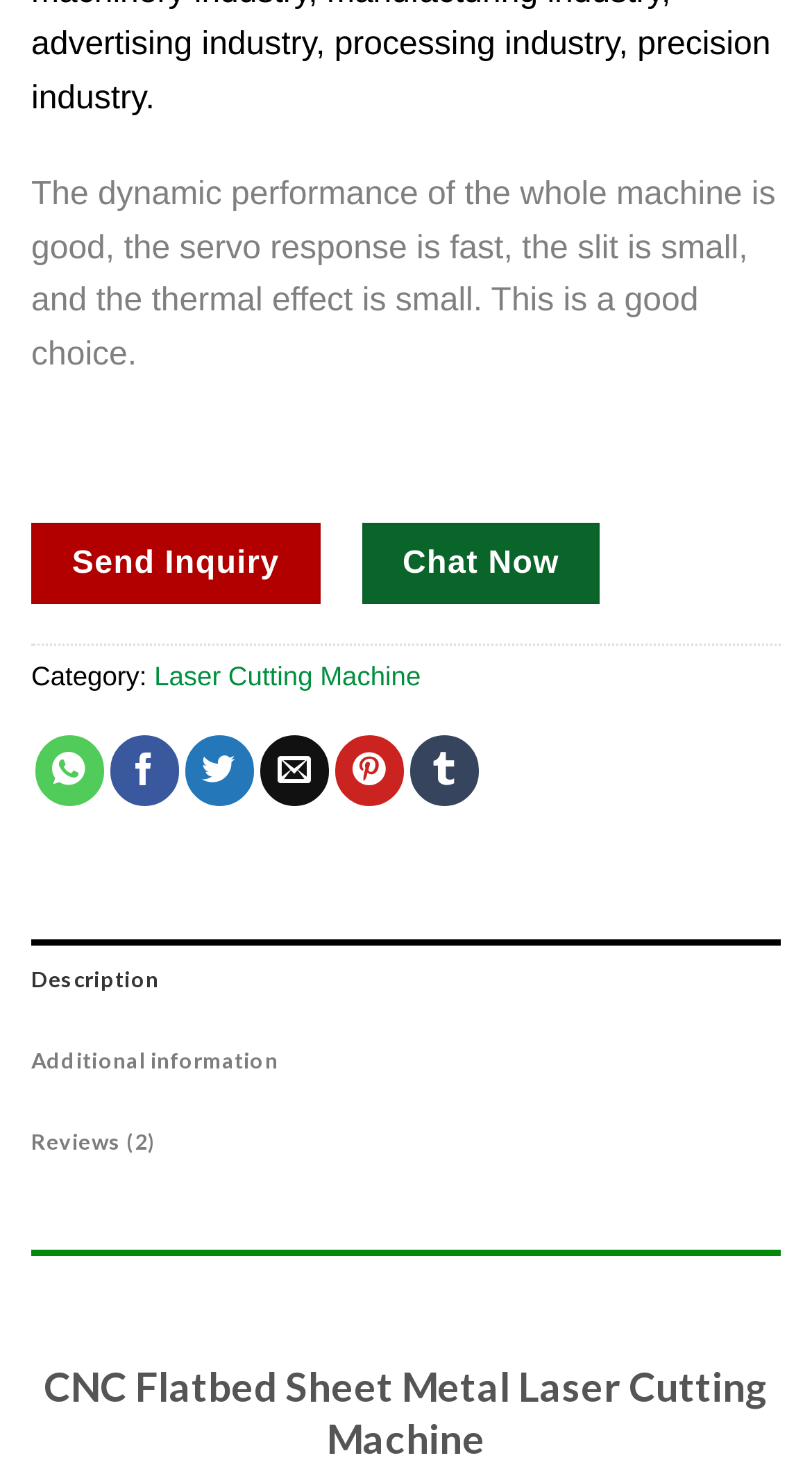How many reviews are there for this product?
Please provide a comprehensive answer to the question based on the webpage screenshot.

I found the number of reviews by looking at the tab 'Reviews (2)' which indicates that there are 2 reviews for this product.